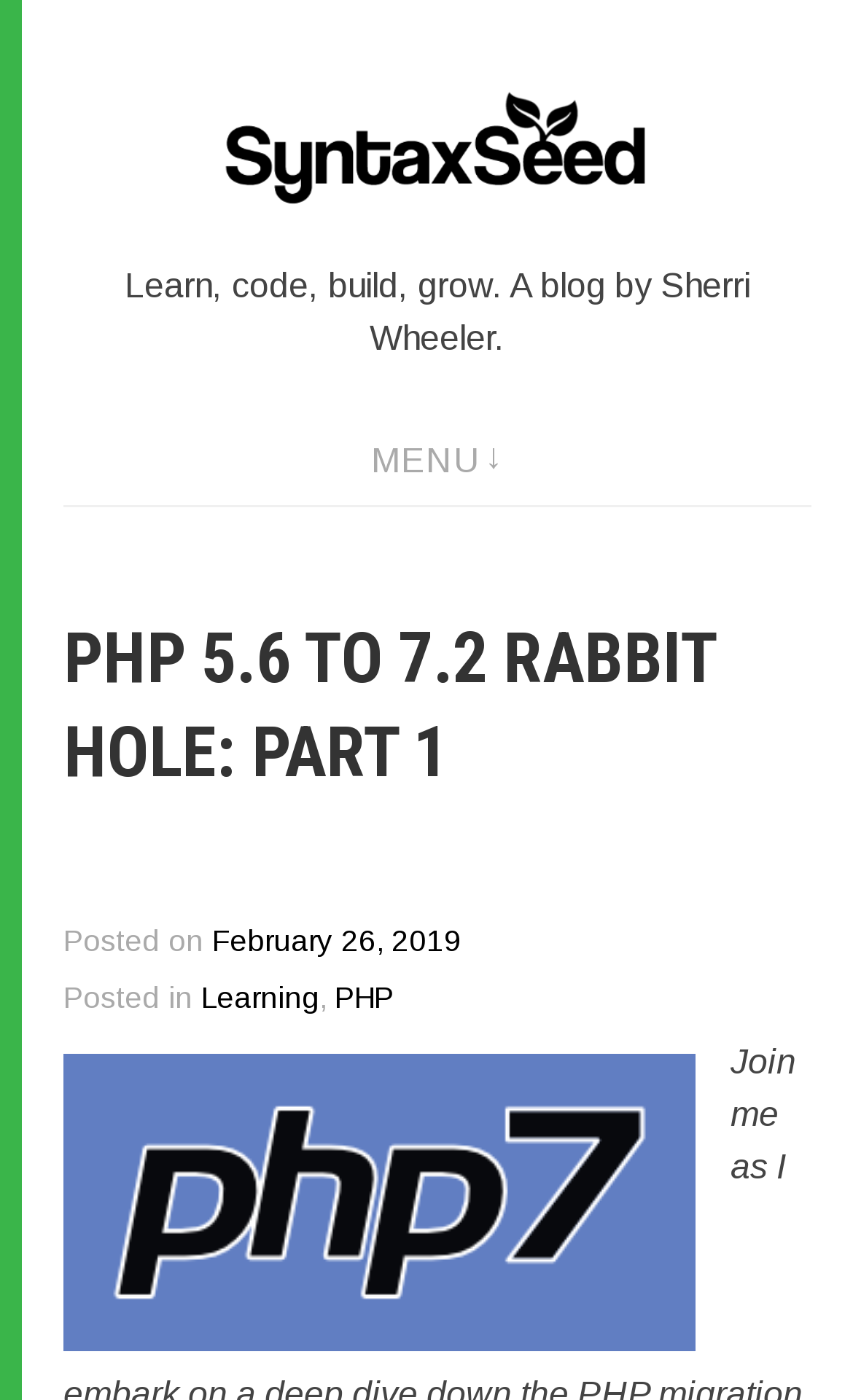Respond to the question with just a single word or phrase: 
What is the title of the latest article?

PHP 5.6 TO 7.2 RABBIT HOLE: PART 1